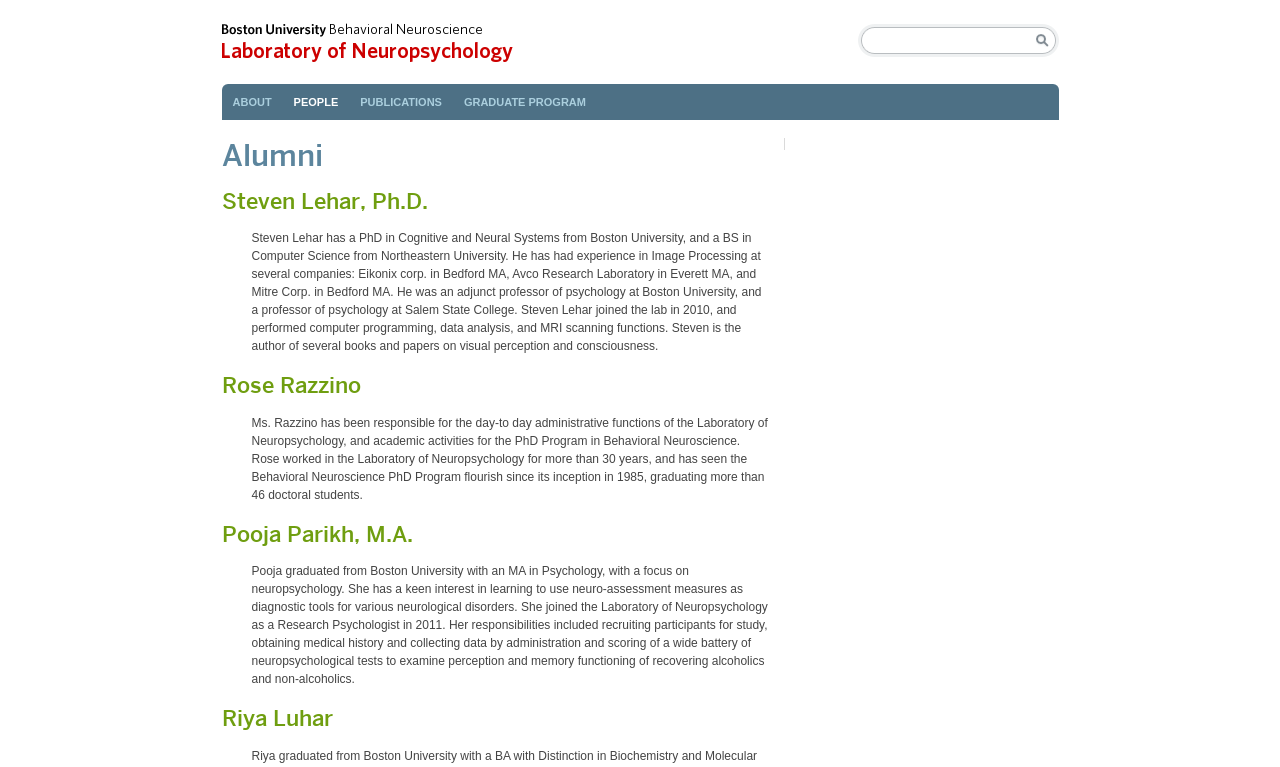What is Riya Luhar's position in the laboratory?
Please respond to the question with a detailed and informative answer.

Riya Luhar's bio is listed under the Alumni section, but her position in the laboratory is not specified.